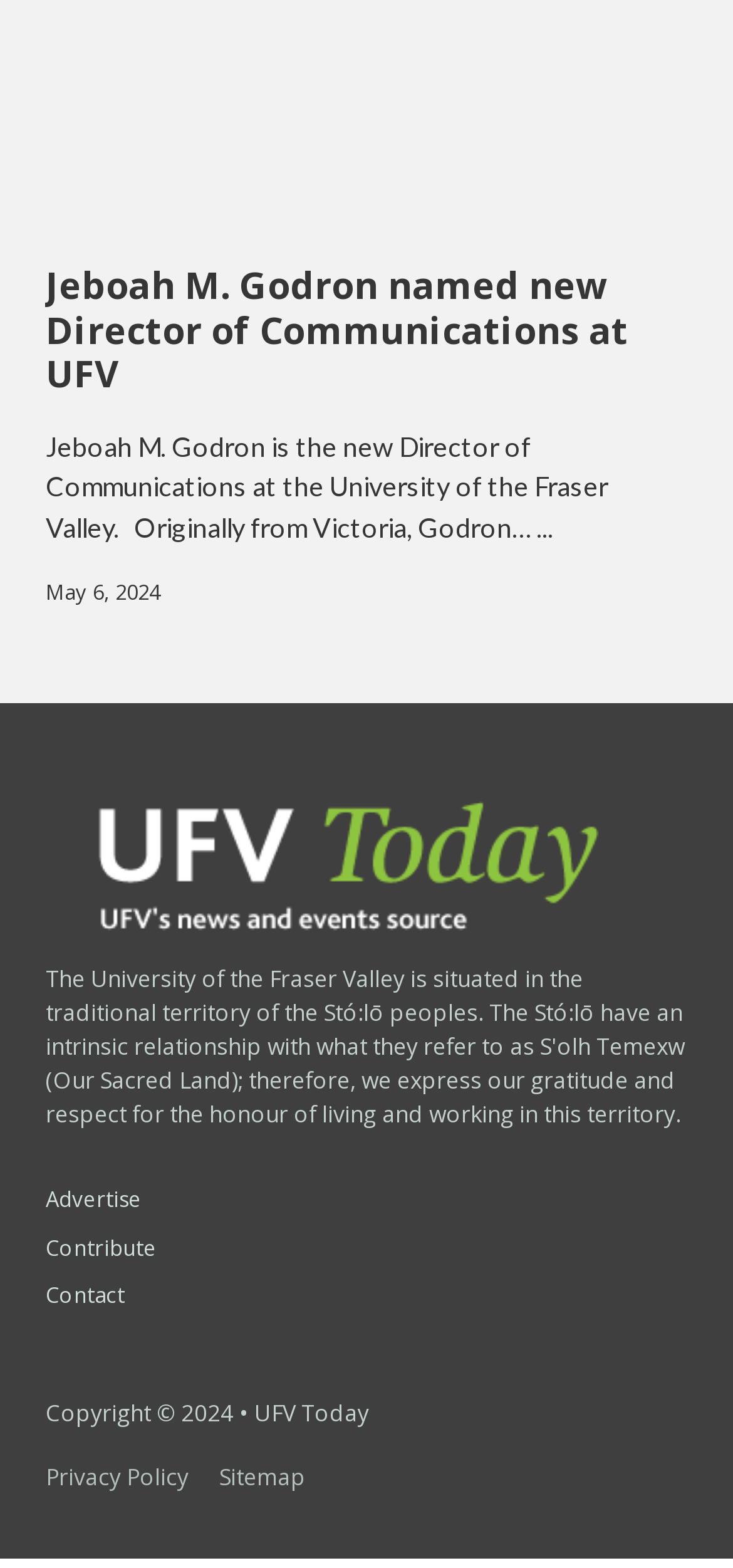Given the element description, predict the bounding box coordinates in the format (top-left x, top-left y, bottom-right x, bottom-right y), using floating point numbers between 0 and 1: karbonn a50

None